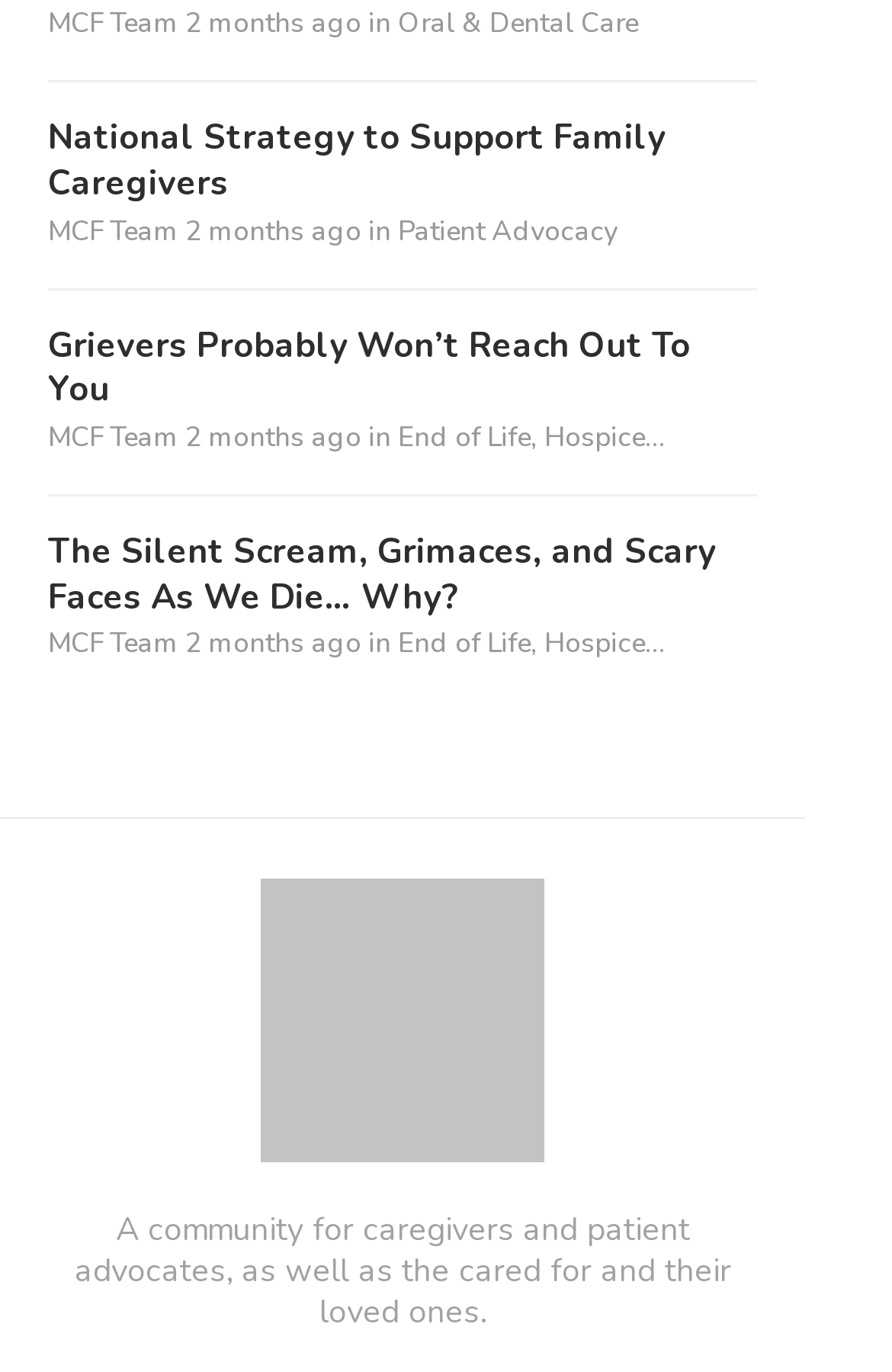Using the provided element description "MCF Team", determine the bounding box coordinates of the UI element.

[0.054, 0.004, 0.2, 0.03]